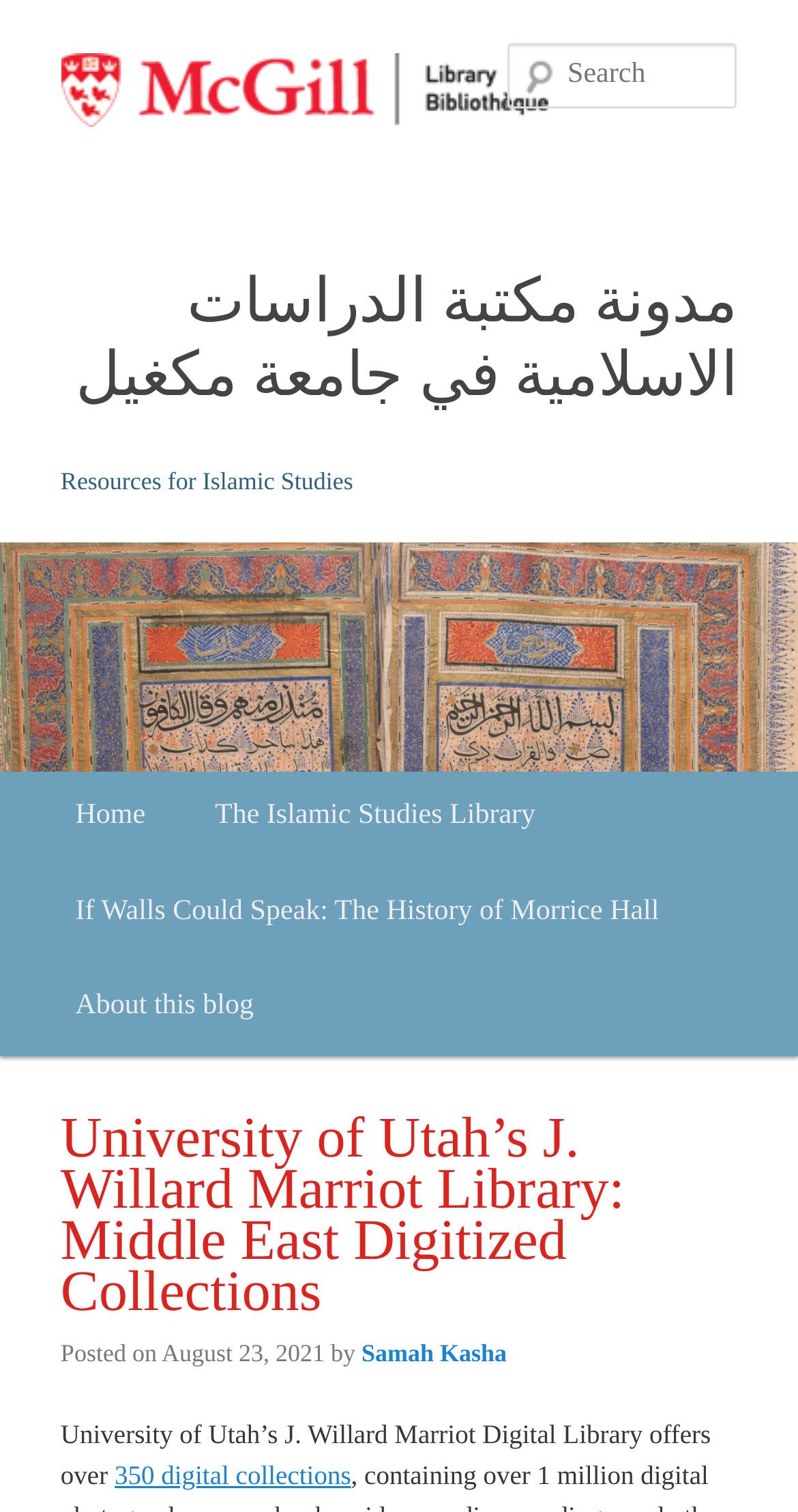Provide the bounding box coordinates in the format (top-left x, top-left y, bottom-right x, bottom-right y). All values are floating point numbers between 0 and 1. Determine the bounding box coordinate of the UI element described as: About this blog

[0.051, 0.636, 0.361, 0.699]